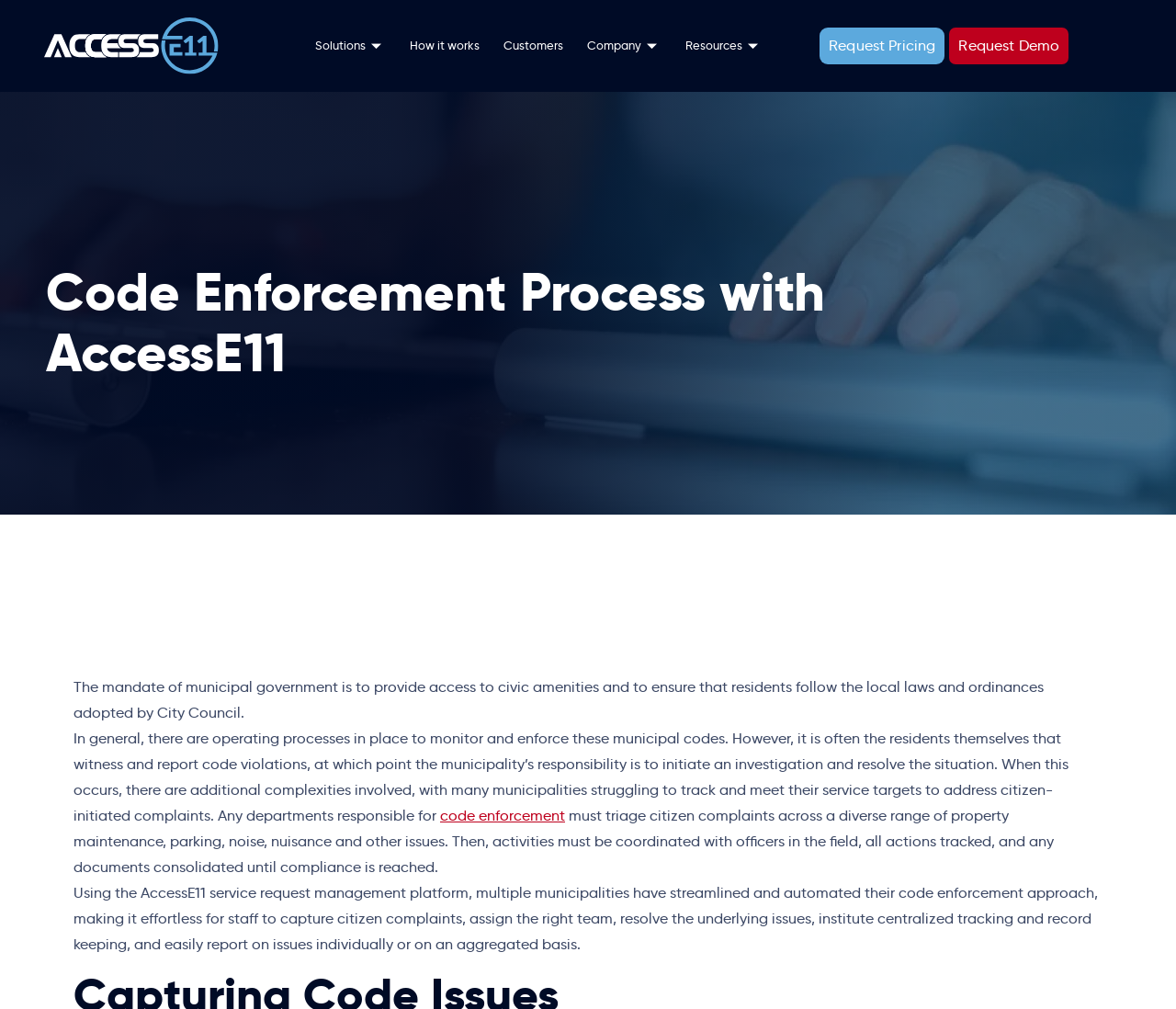Respond with a single word or short phrase to the following question: 
What kind of issues do citizens report to municipalities?

Property maintenance, parking, noise, nuisance